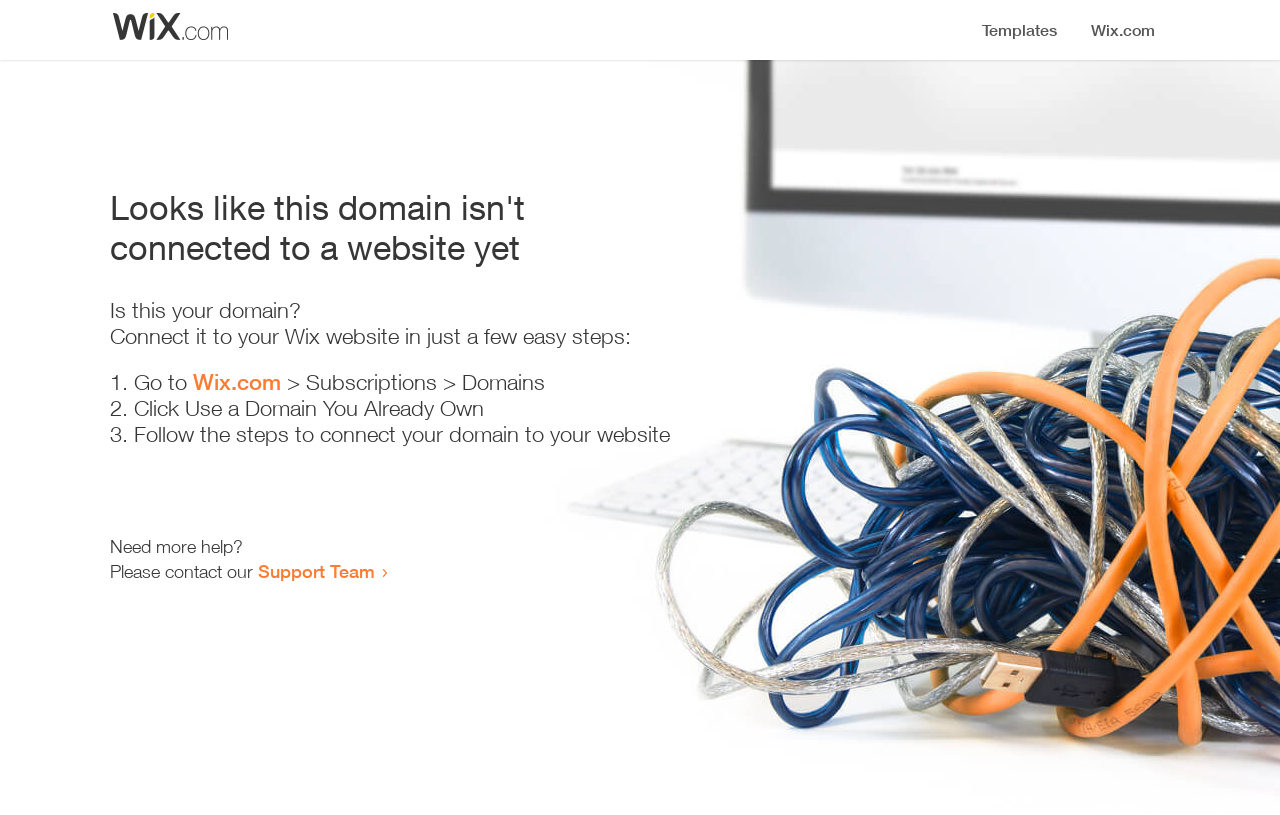Describe in detail what you see on the webpage.

The webpage appears to be an error page, indicating that a domain is not connected to a website yet. At the top, there is a small image, likely a logo or icon. Below the image, a prominent heading reads "Looks like this domain isn't connected to a website yet". 

Underneath the heading, there is a series of instructions to connect the domain to a Wix website. The instructions are divided into three steps, each marked with a numbered list marker (1., 2., and 3.). The first step involves going to Wix.com, followed by navigating to the Subscriptions and Domains section. The second step is to click "Use a Domain You Already Own", and the third step is to follow the instructions to connect the domain to the website.

At the bottom of the page, there is a section offering additional help, with a message "Need more help?" followed by an invitation to contact the Support Team via a link.